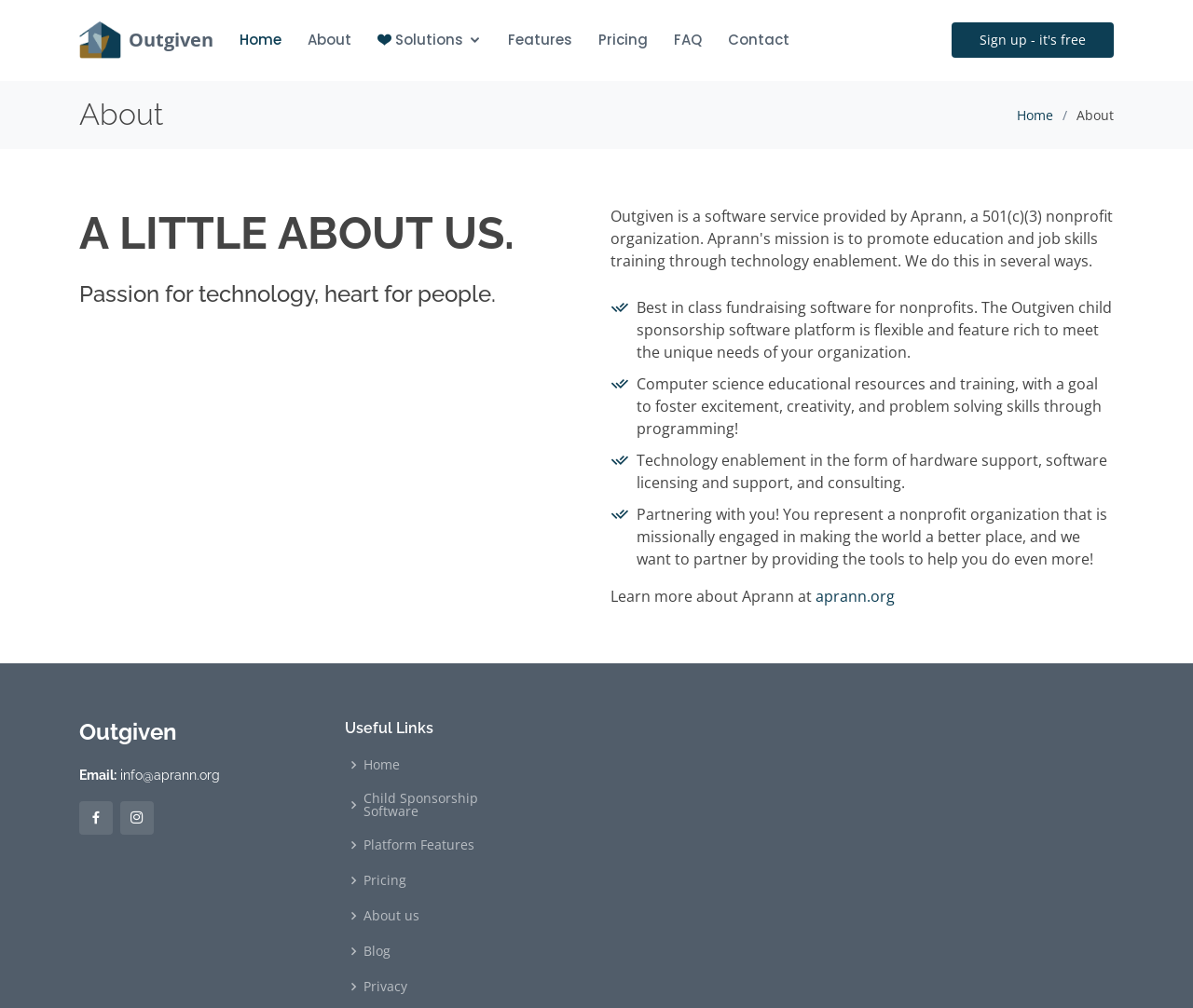Identify the bounding box for the UI element that is described as follows: "Sign up - it's free".

[0.798, 0.022, 0.934, 0.058]